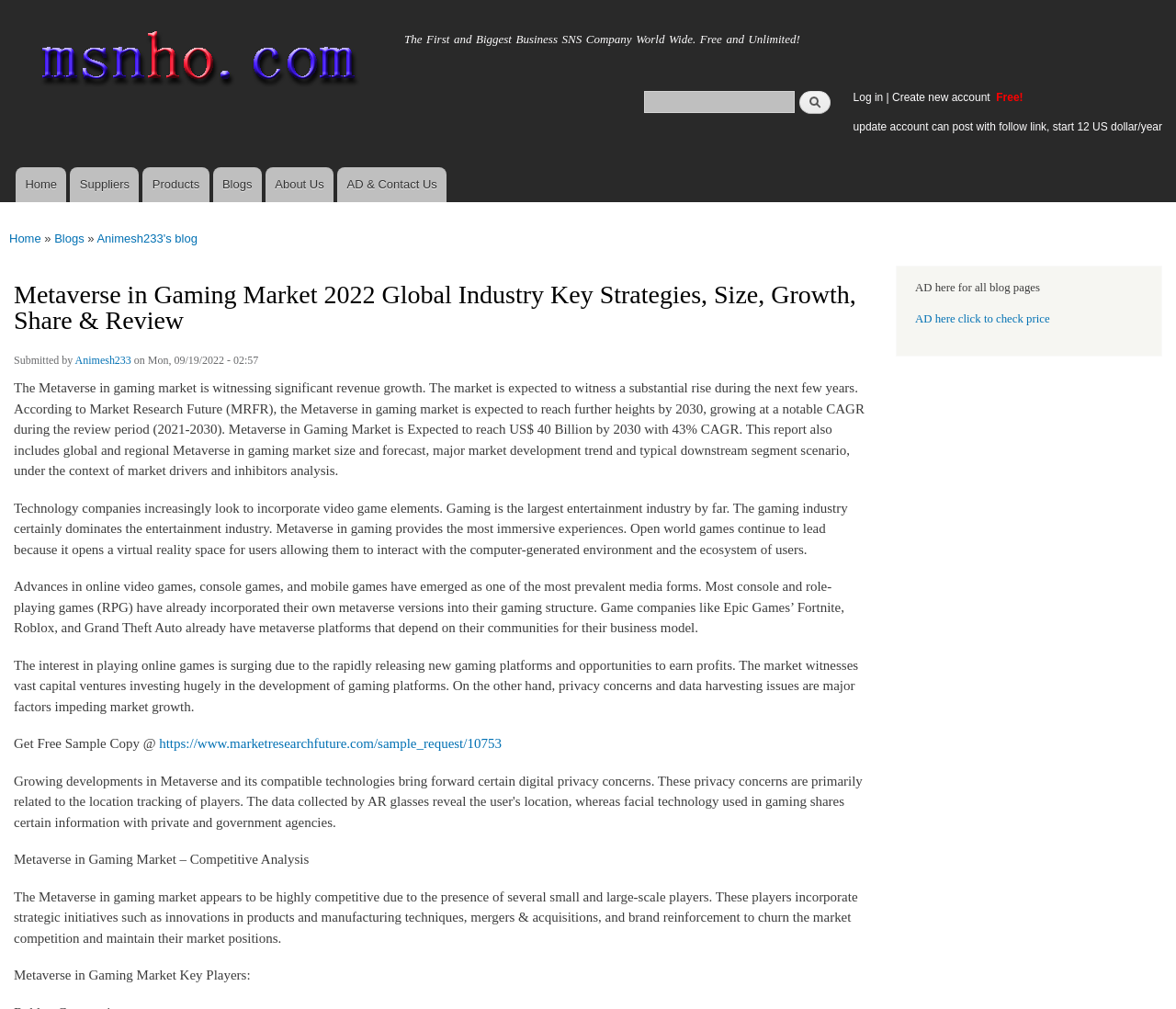Specify the bounding box coordinates of the area to click in order to follow the given instruction: "Read Animesh233's blog."

[0.082, 0.219, 0.168, 0.254]